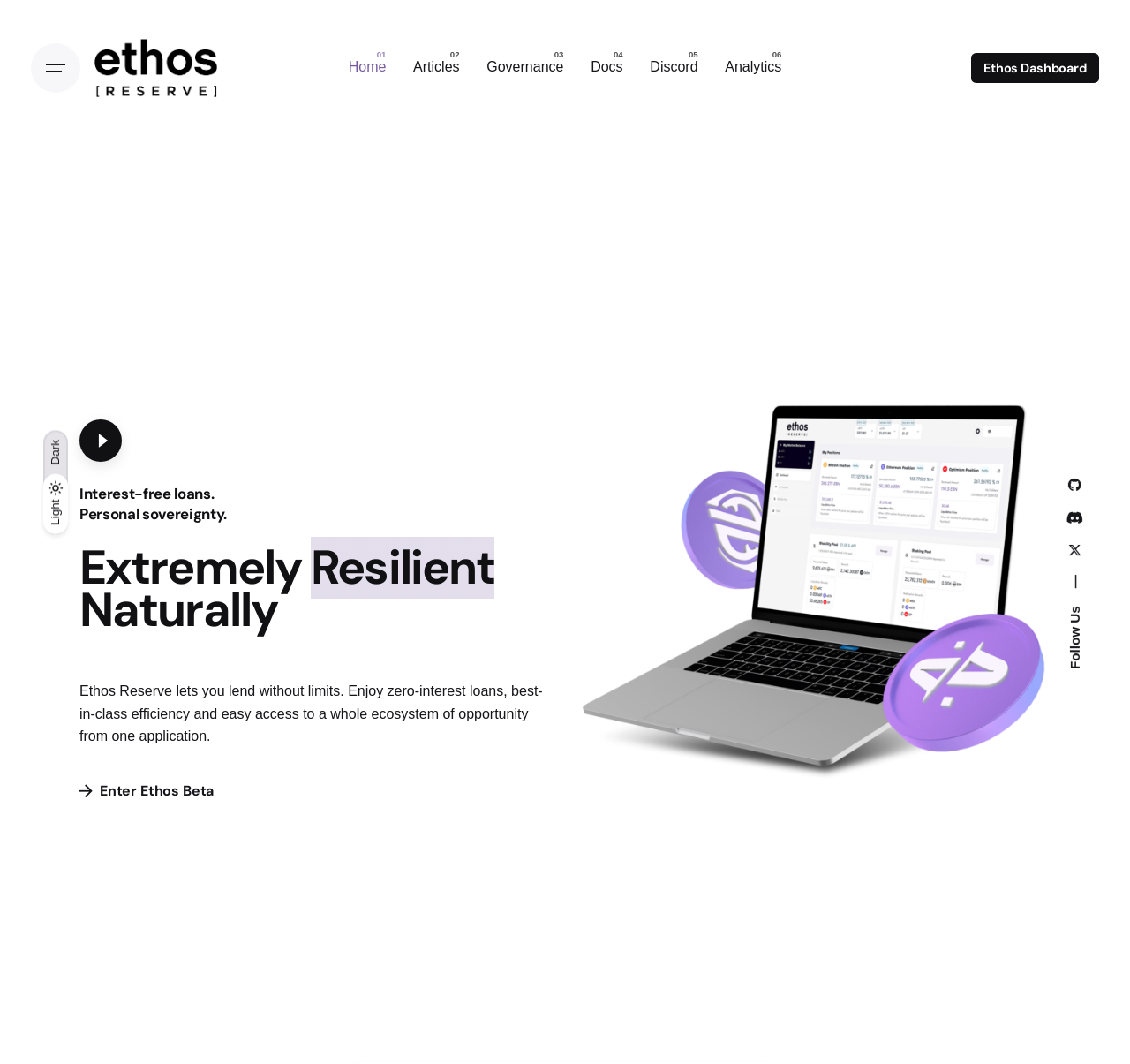Extract the bounding box coordinates for the described element: "Articles". The coordinates should be represented as four float numbers between 0 and 1: [left, top, right, bottom].

[0.354, 0.045, 0.419, 0.082]